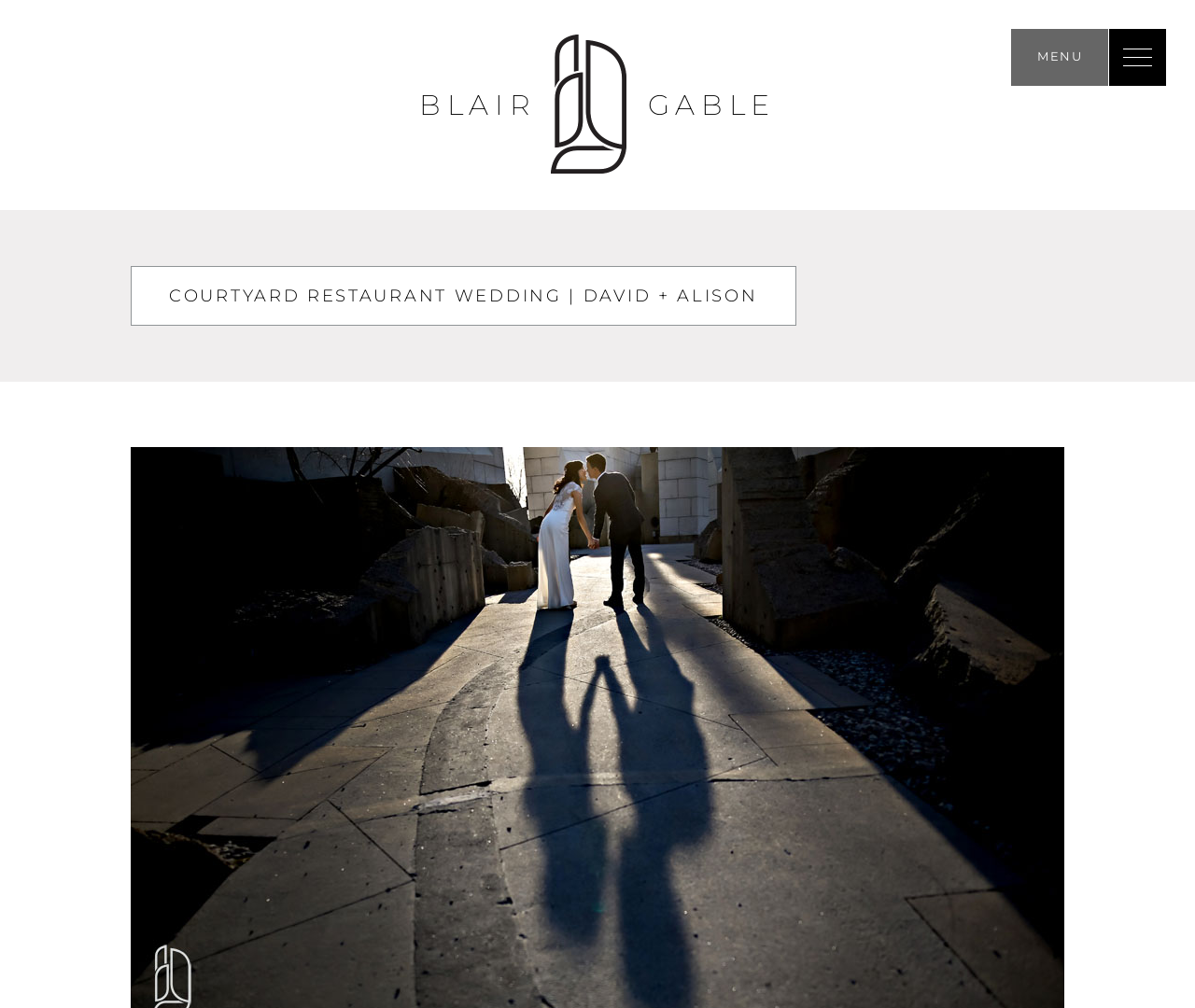Please find and provide the title of the webpage.

COURTYARD RESTAURANT WEDDING | DAVID + ALISON